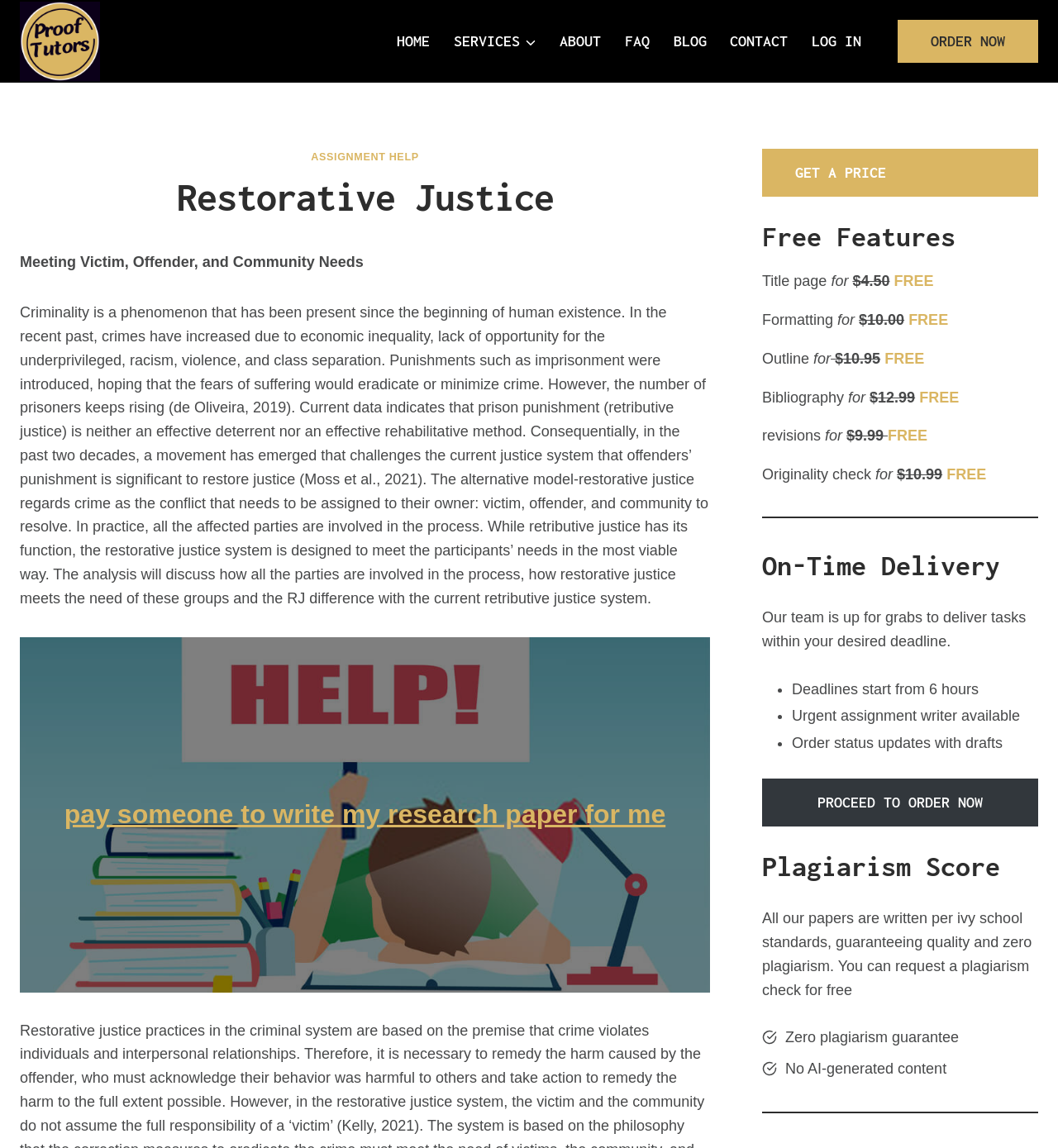Please identify the bounding box coordinates of the element's region that I should click in order to complete the following instruction: "Click on the GET A PRICE link". The bounding box coordinates consist of four float numbers between 0 and 1, i.e., [left, top, right, bottom].

[0.72, 0.13, 0.981, 0.171]